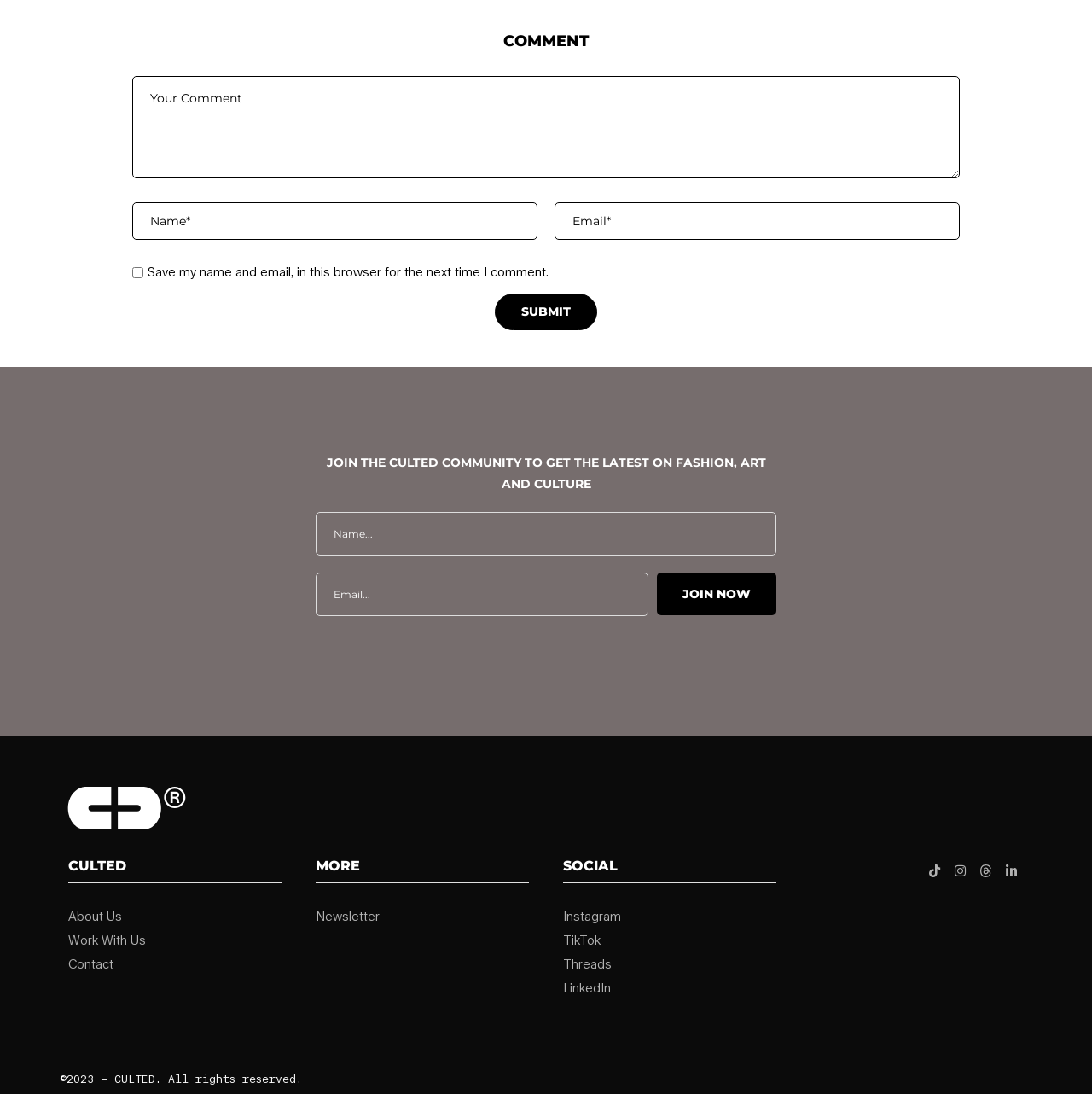Please determine the bounding box coordinates of the element's region to click for the following instruction: "Follow Culted on Instagram".

[0.516, 0.831, 0.569, 0.844]